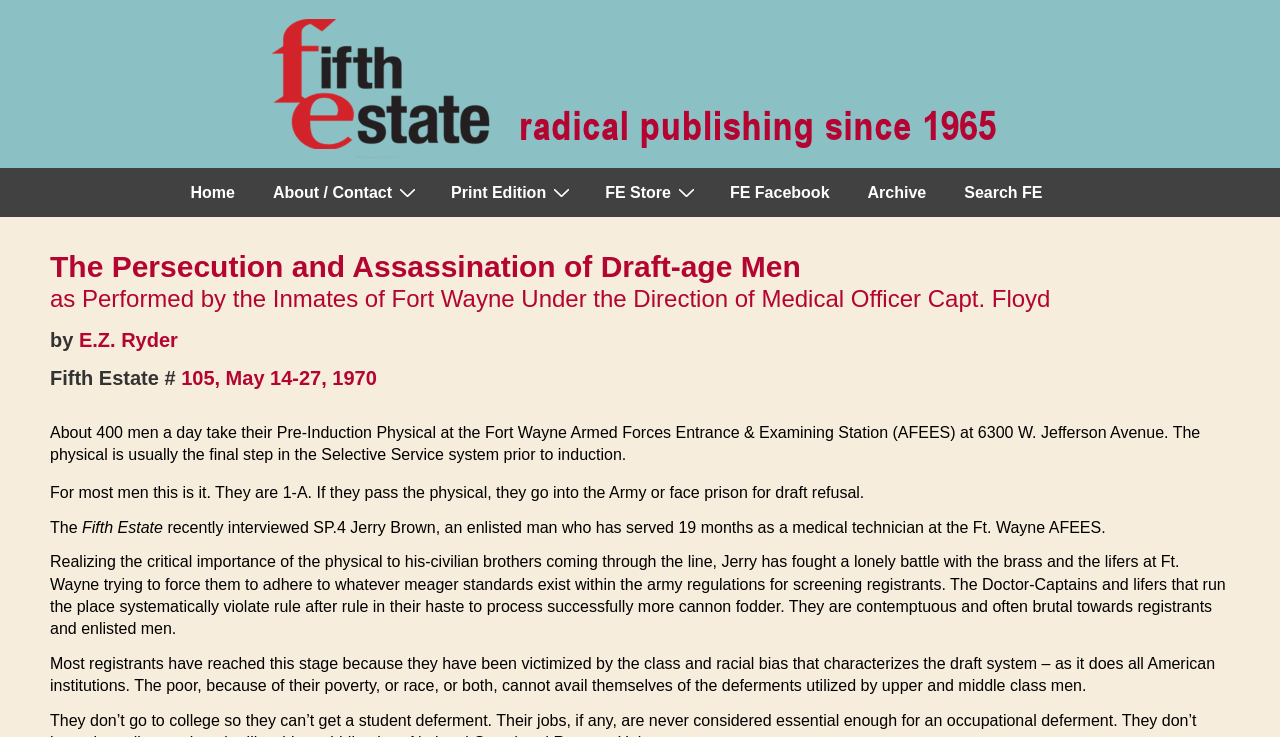What is the title of the article?
Using the details from the image, give an elaborate explanation to answer the question.

The title of the article is 'The Persecution and Assassination of Draft-age Men', which is a heading element located below the main navigation menu. It is a prominent element on the webpage.